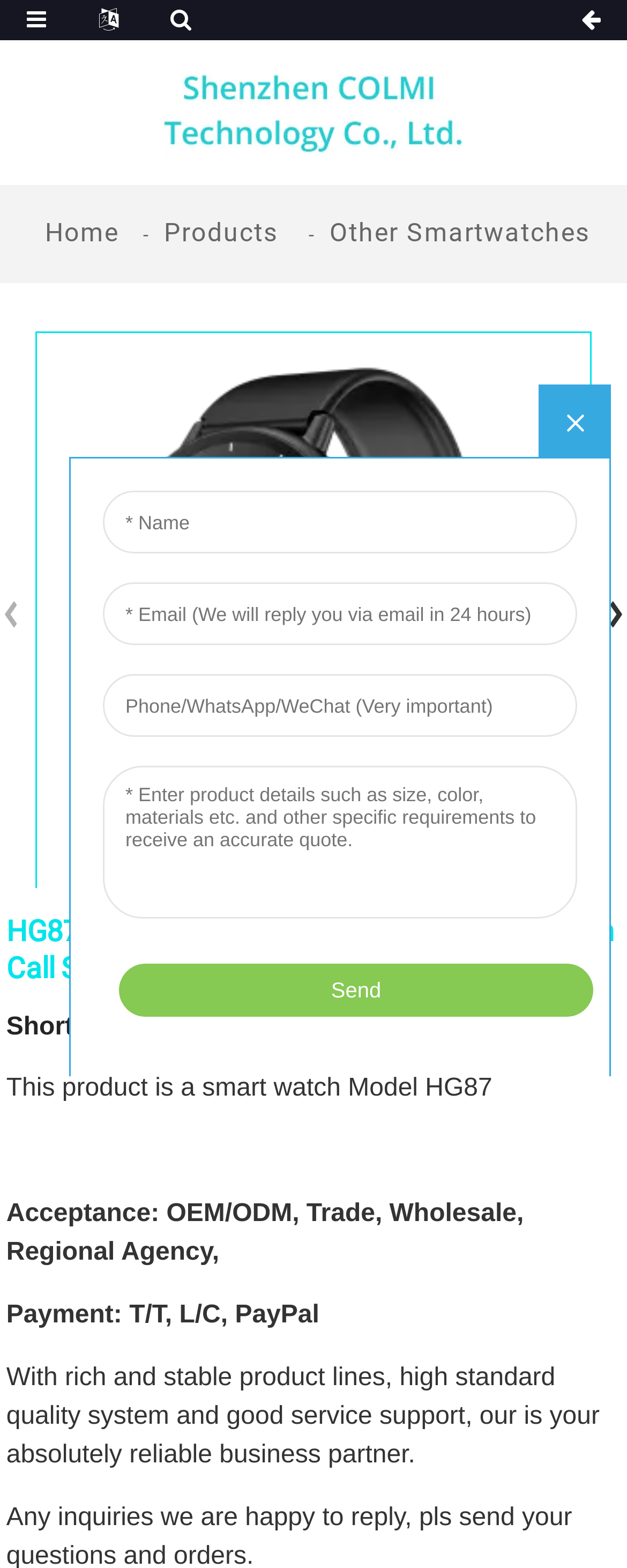Identify the bounding box coordinates for the UI element described as follows: alt="shenzhen colmi Technology Co., Ltd.". Use the format (top-left x, top-left y, bottom-right x, bottom-right y) and ensure all values are floating point numbers between 0 and 1.

[0.261, 0.062, 0.739, 0.079]